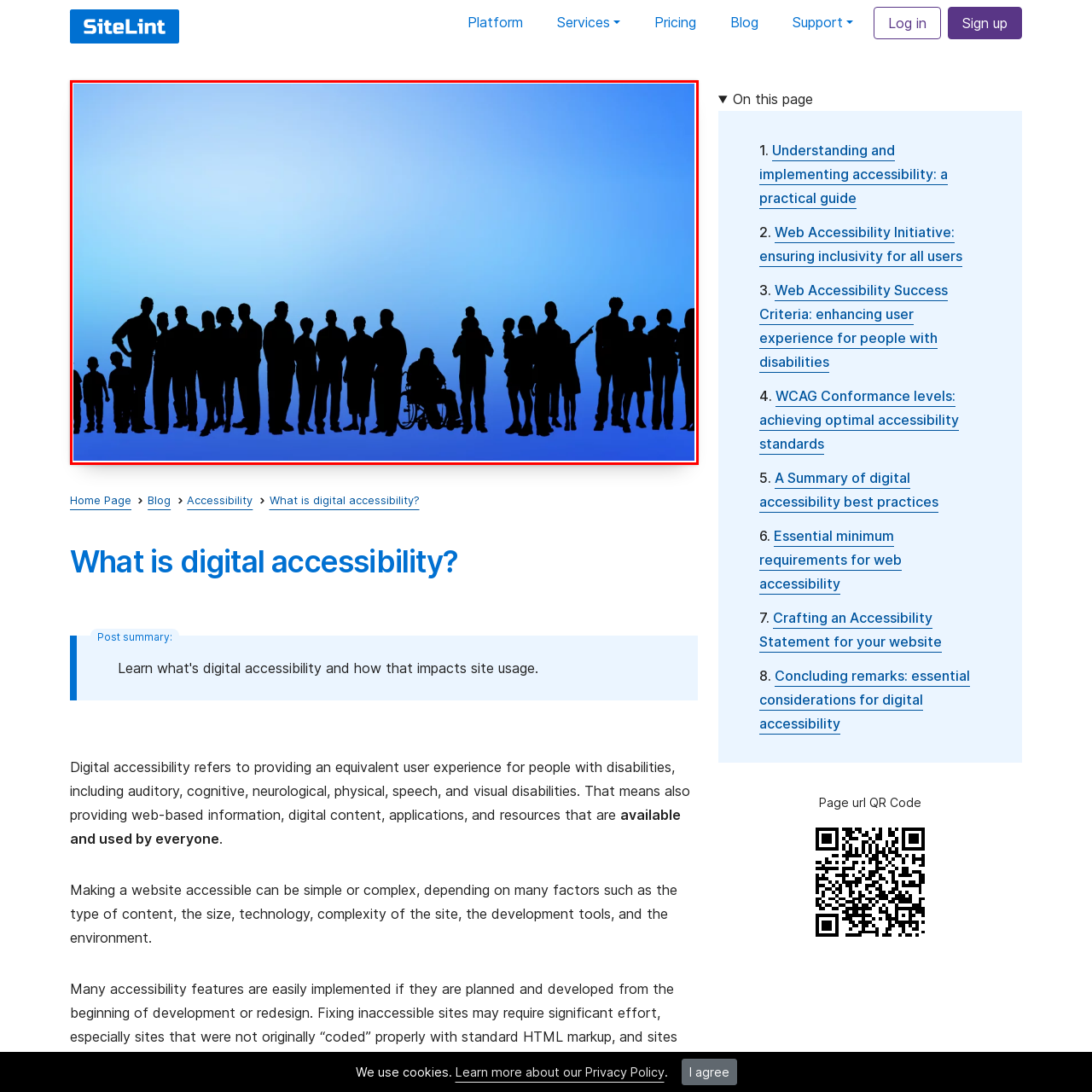Is there a figure seated in a wheelchair in the image?
Focus on the image highlighted by the red bounding box and deliver a thorough explanation based on what you see.

The caption specifically notes that 'one figure is seated in a wheelchair', emphasizing the importance of accessibility and representation for people with disabilities.